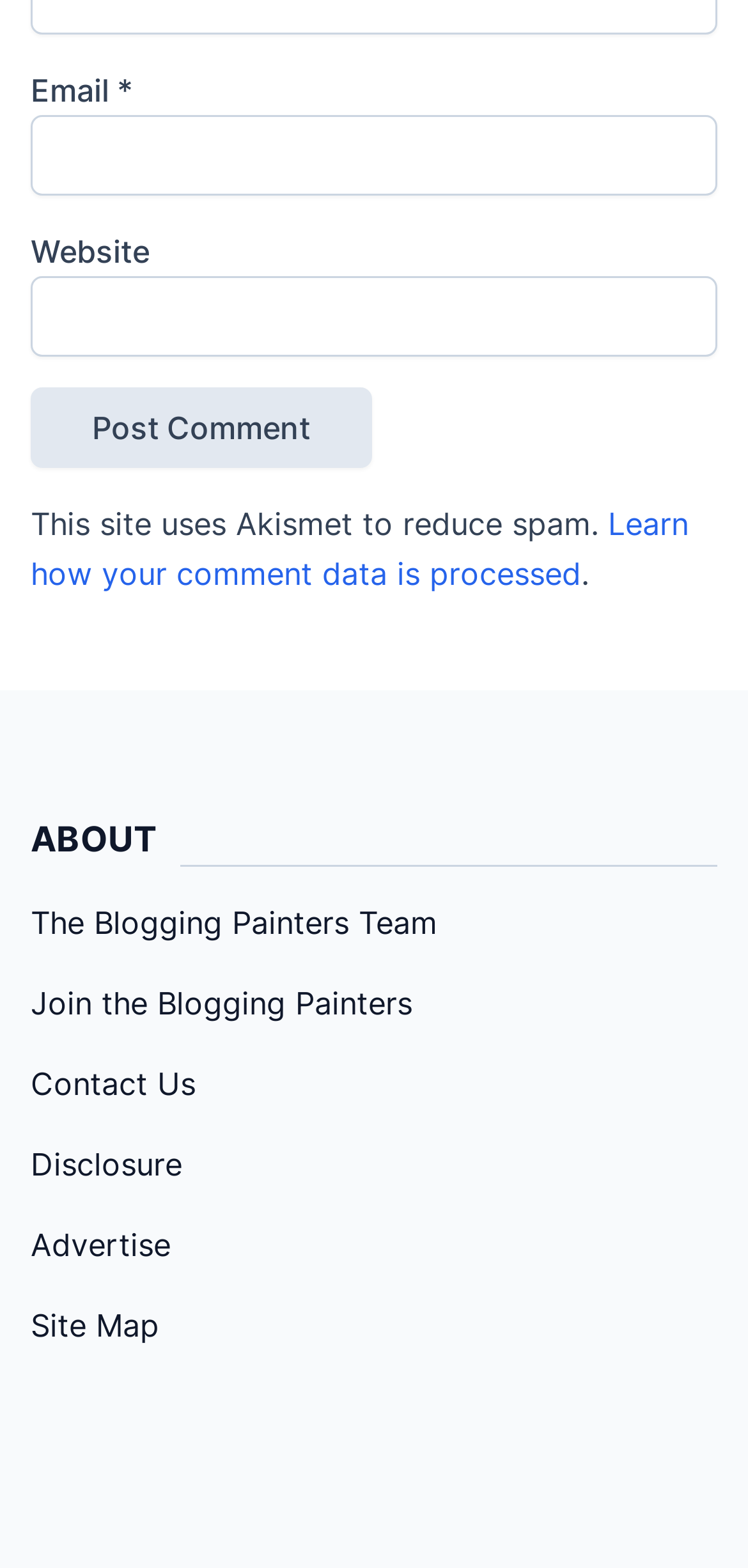Please specify the bounding box coordinates of the clickable region to carry out the following instruction: "Post a comment". The coordinates should be four float numbers between 0 and 1, in the format [left, top, right, bottom].

[0.041, 0.247, 0.498, 0.298]